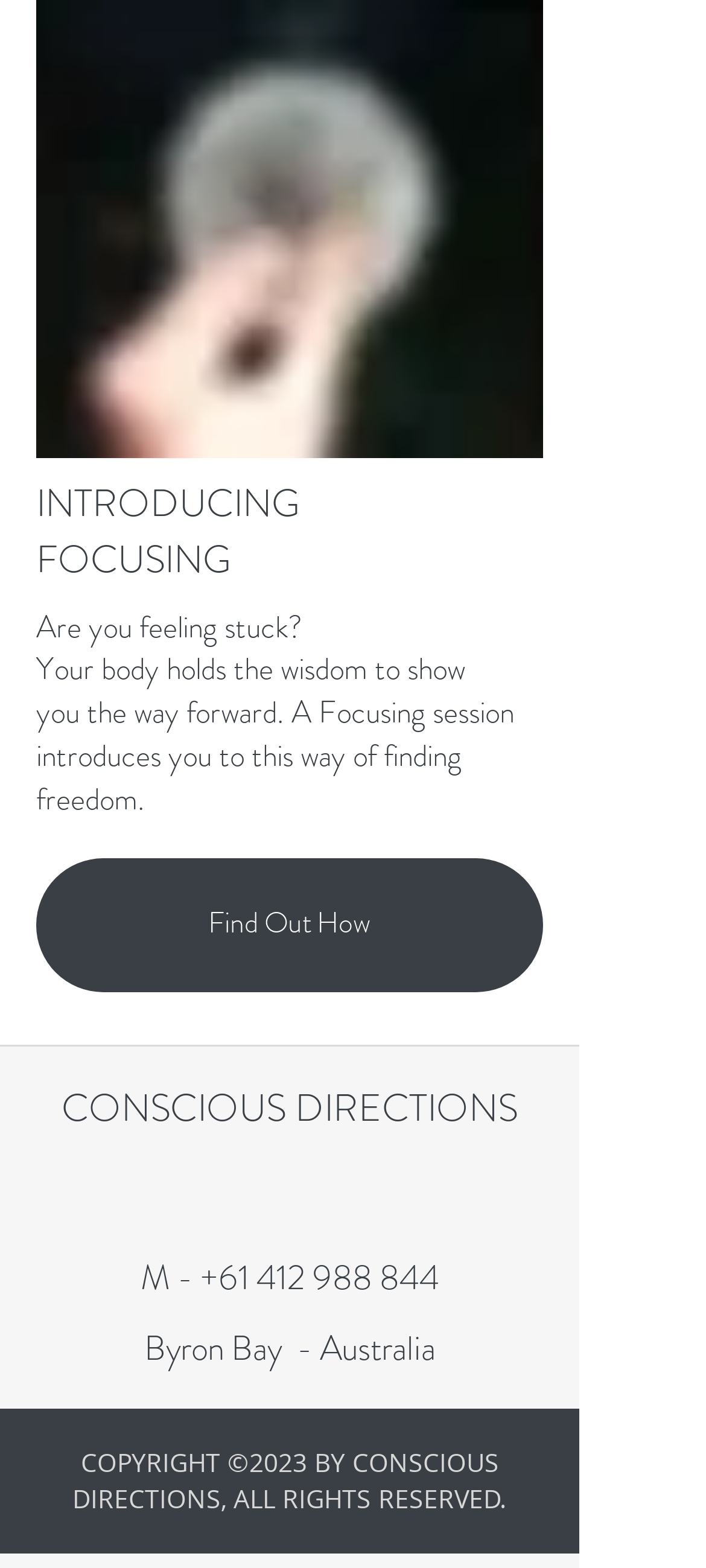Using the details from the image, please elaborate on the following question: How can you contact Conscious Directions?

The webpage provides a phone number, '+61 412 988 844', which can be used to contact Conscious Directions.